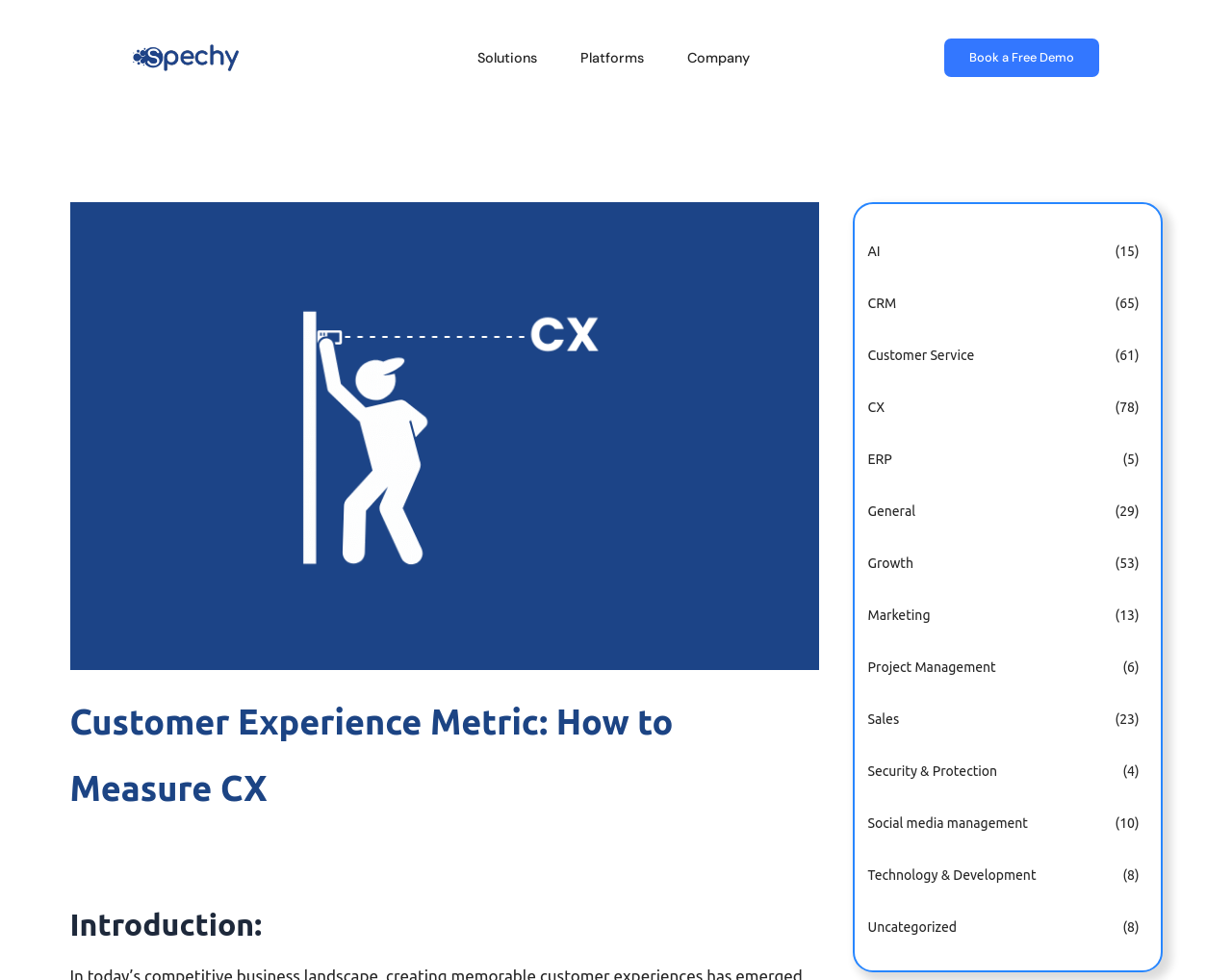How many menu toggles are at the top of the webpage?
Make sure to answer the question with a detailed and comprehensive explanation.

There are three menu toggles at the top of the webpage, which are 'Solutions Menu Toggle', 'Platforms Menu Toggle', and 'Company Menu Toggle'.